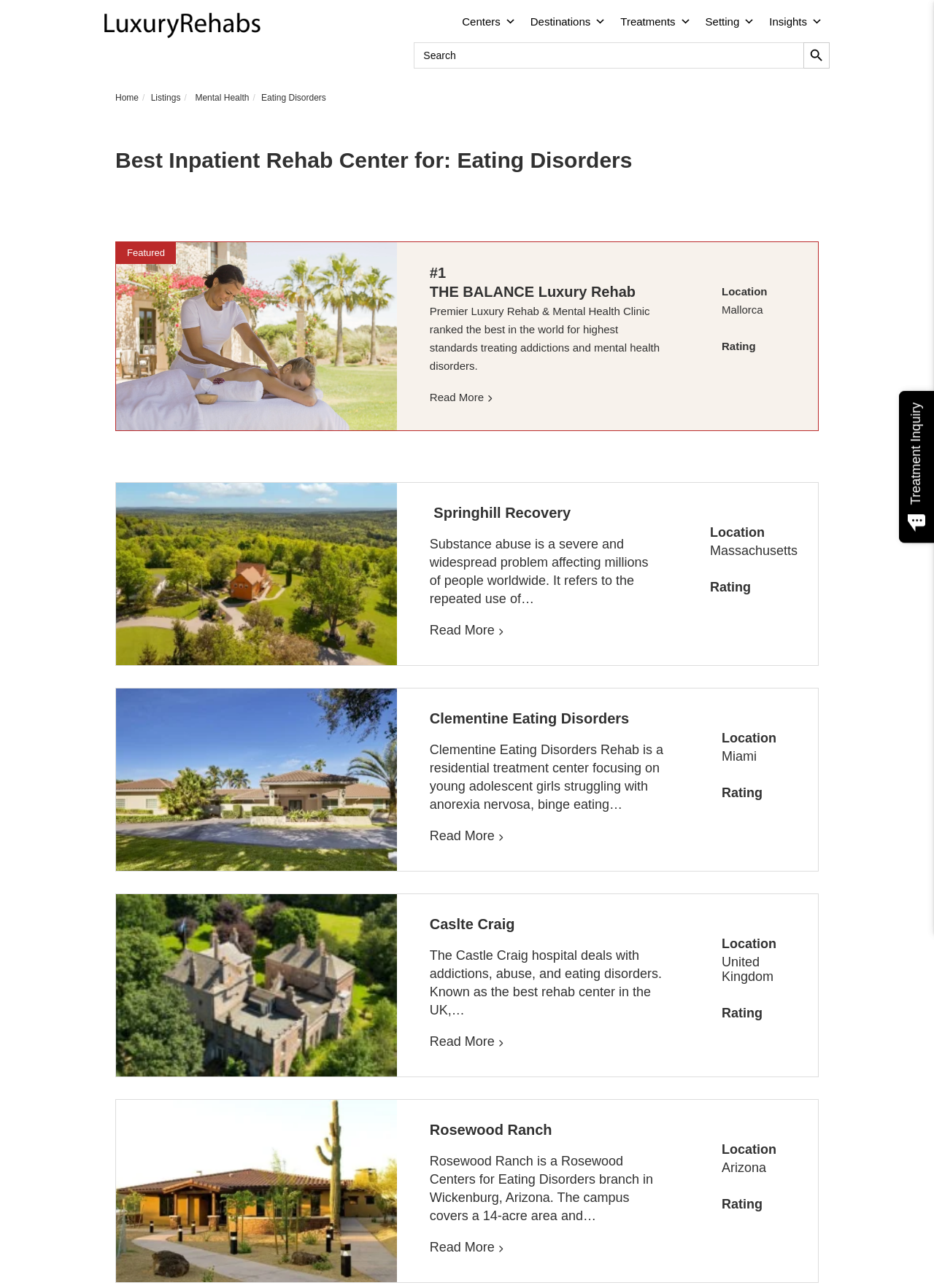Respond to the following query with just one word or a short phrase: 
What is the focus of the Clementine Eating Disorders rehab center?

Young adolescent girls